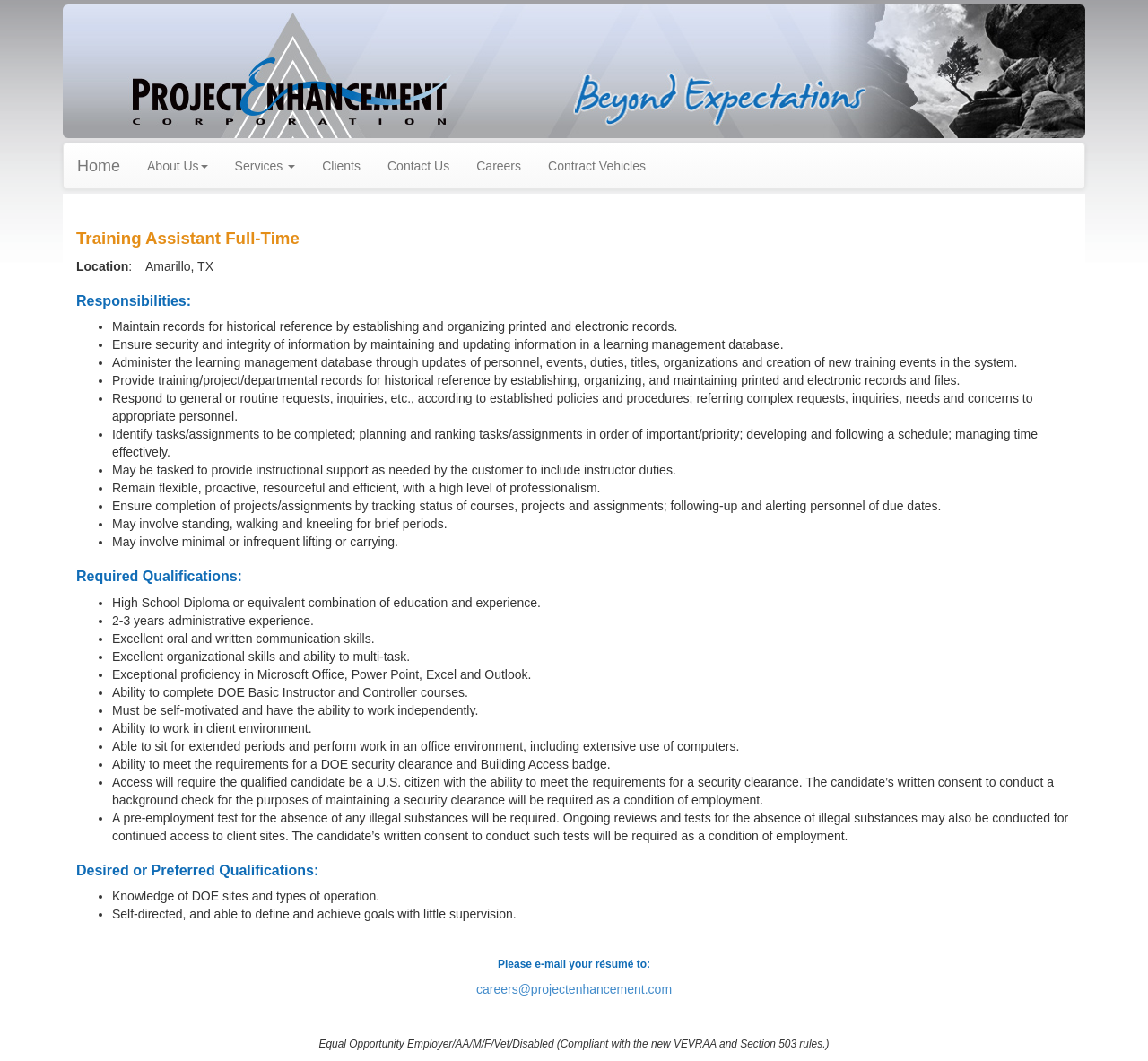Refer to the image and offer a detailed explanation in response to the question: Is the employer an Equal Opportunity Employer?

I found the employer's equal opportunity policy by looking at the bottom of the webpage, which states 'Equal Opportunity Employer/AA/M/F/Vet/Disabled (Compliant with the new VEVRAA and Section 503 rules.)'.